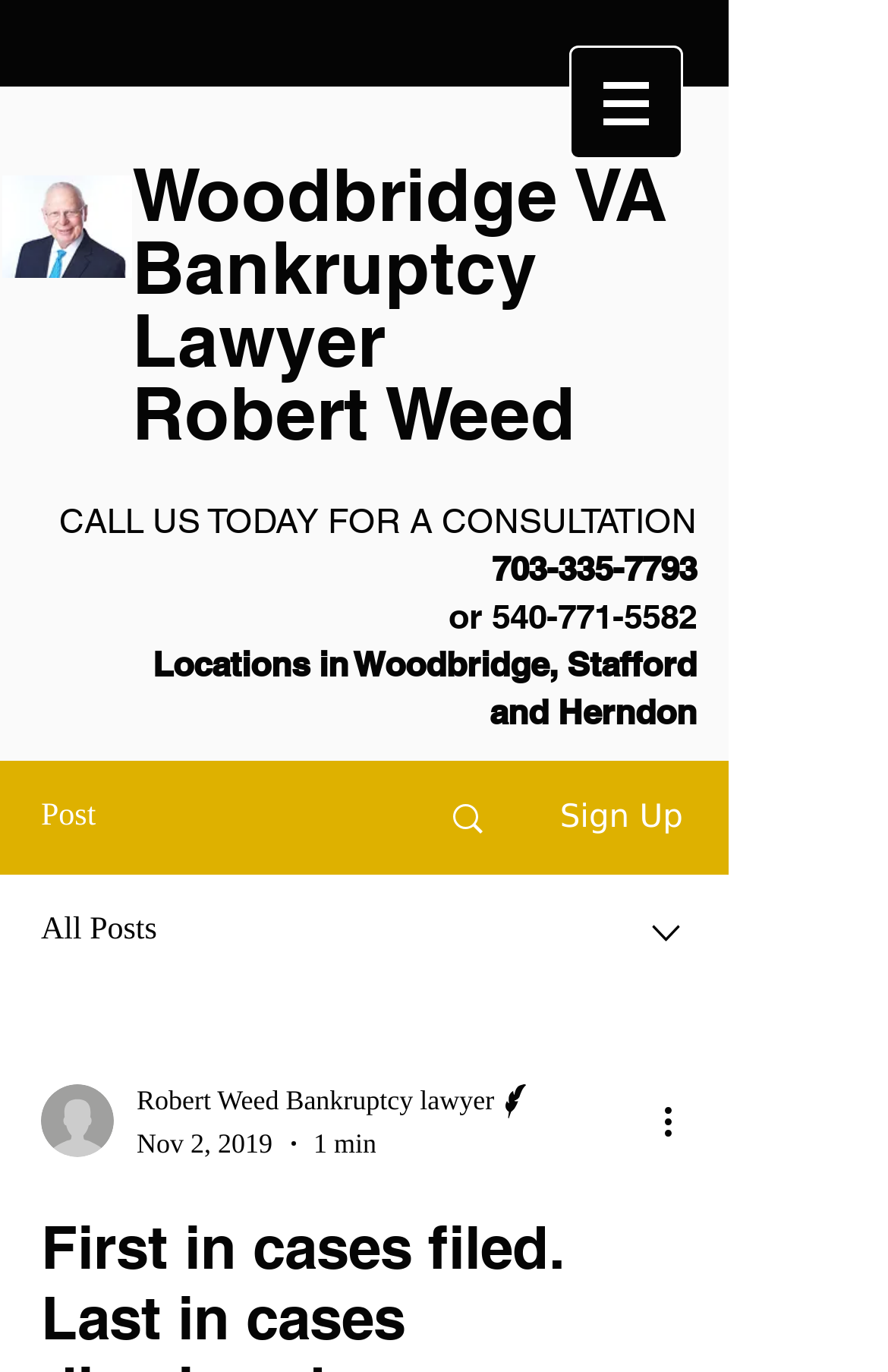Could you please study the image and provide a detailed answer to the question:
What is the phone number for the Woodbridge location?

The webpage has a link '703-335-7793' which is part of the text 'CALL US TODAY FOR A CONSULTATION', suggesting that this is the phone number for the Woodbridge location.